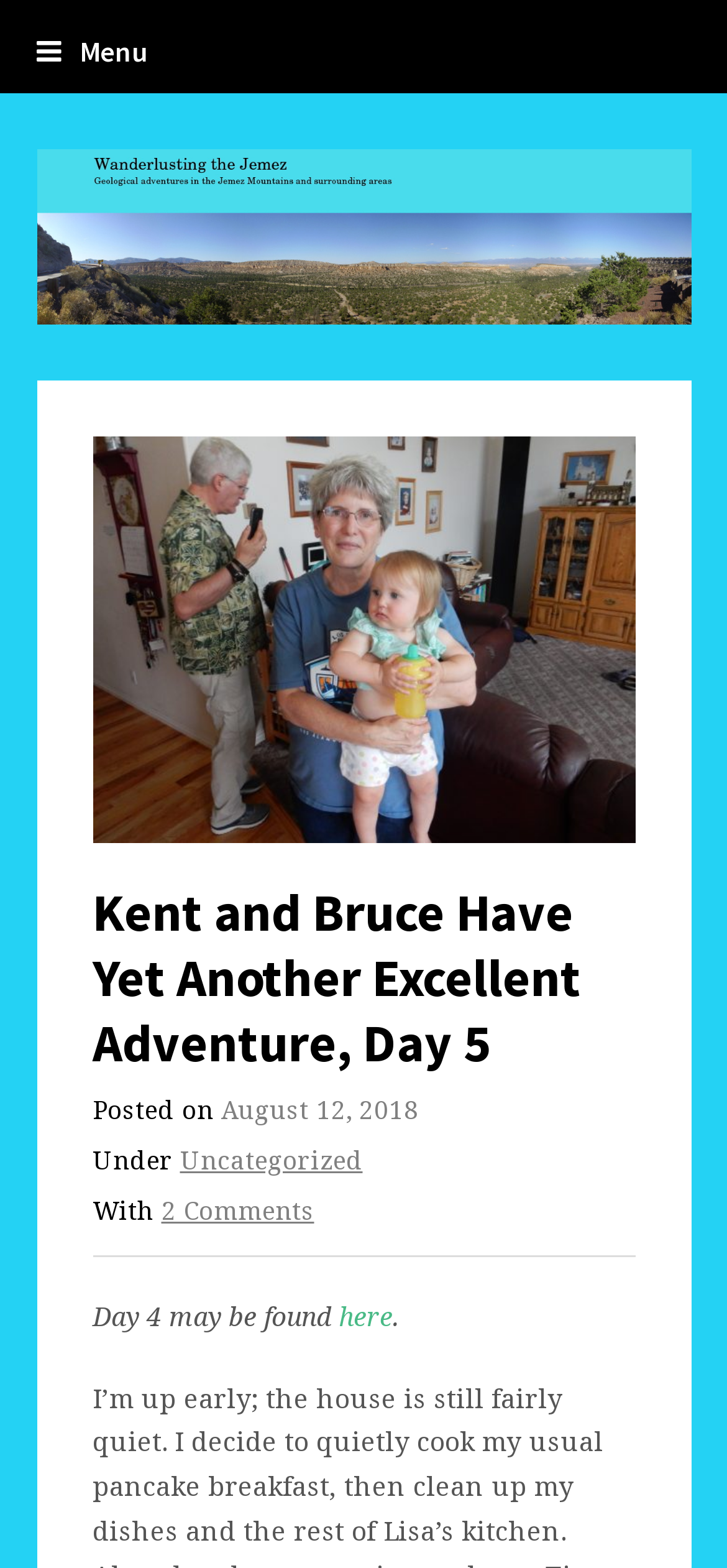What is the name of the website?
Your answer should be a single word or phrase derived from the screenshot.

Wanderlusting the Jemez